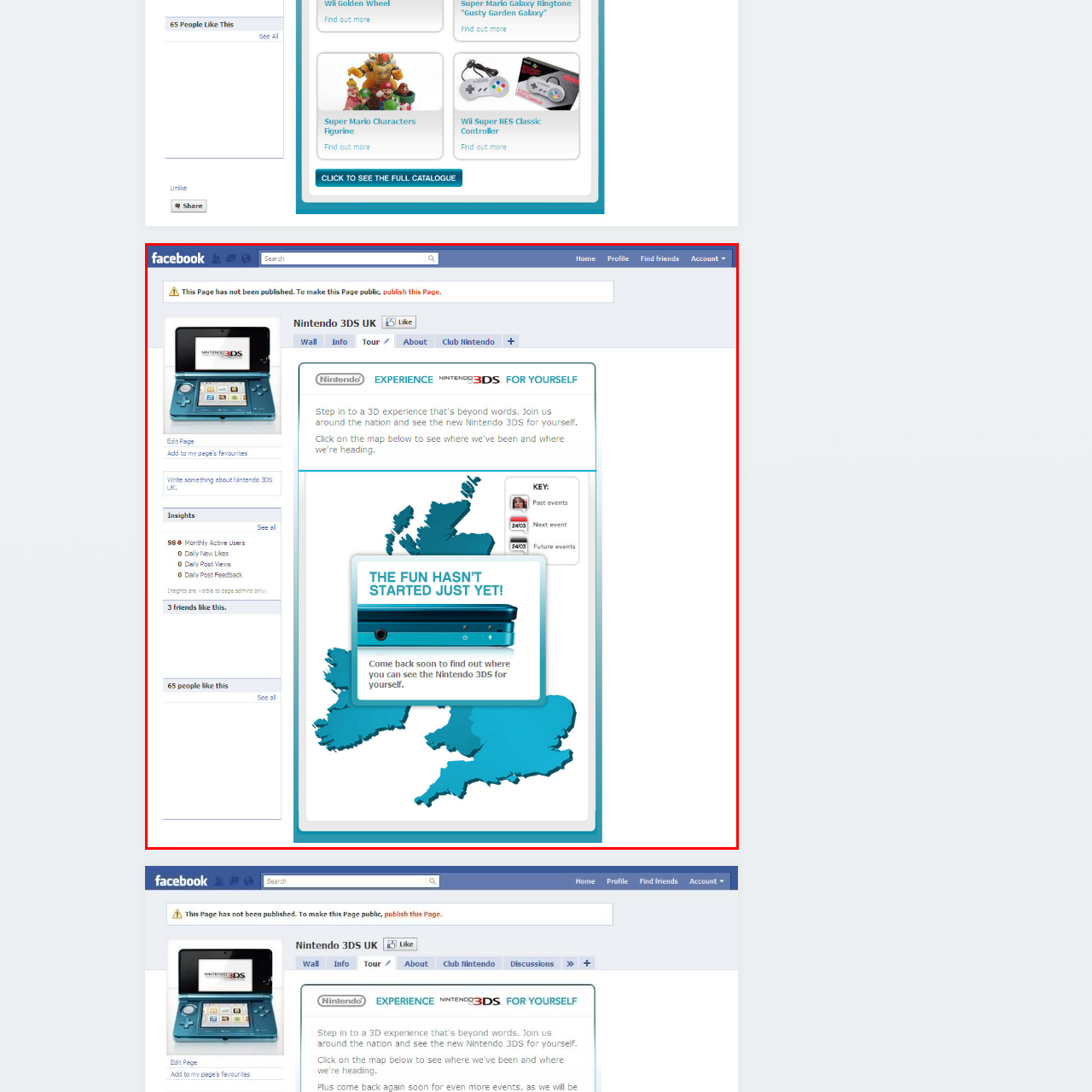What is the tone of the text overlay?
Inspect the image within the red bounding box and answer the question in detail.

The text overlay reads 'THE FUN HASN’T STARTED JUST YET!', which has an enthusiastic and inviting tone, encouraging users to stay tuned for information on upcoming opportunities to experience the Nintendo 3DS firsthand.